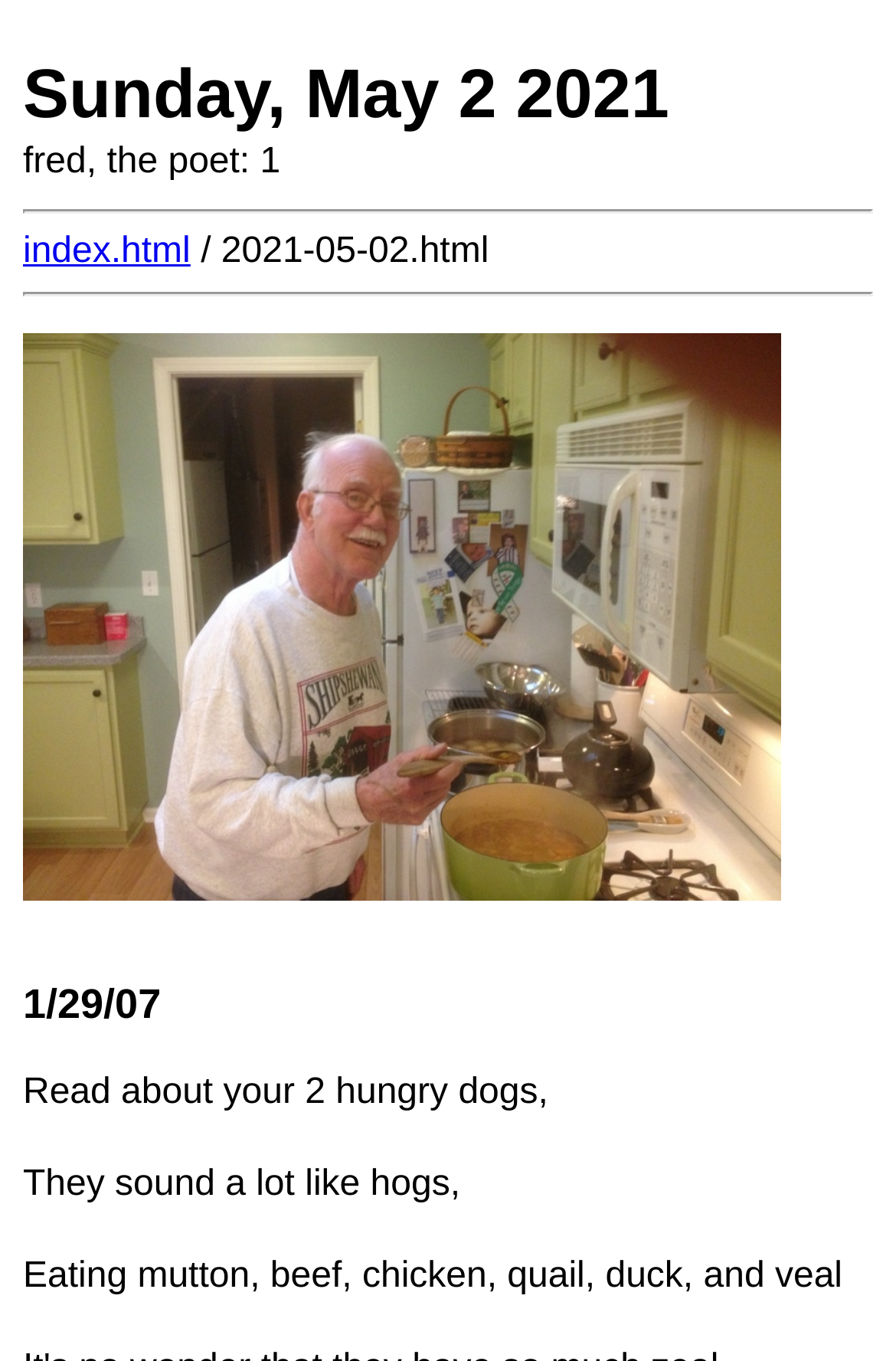What are the dogs eating?
Analyze the image and deliver a detailed answer to the question.

The text mentions that the dogs are eating 'mutton, beef, chicken, quail, duck, and veal', which is described in the StaticText element with bounding box coordinates [0.026, 0.924, 0.94, 0.953].